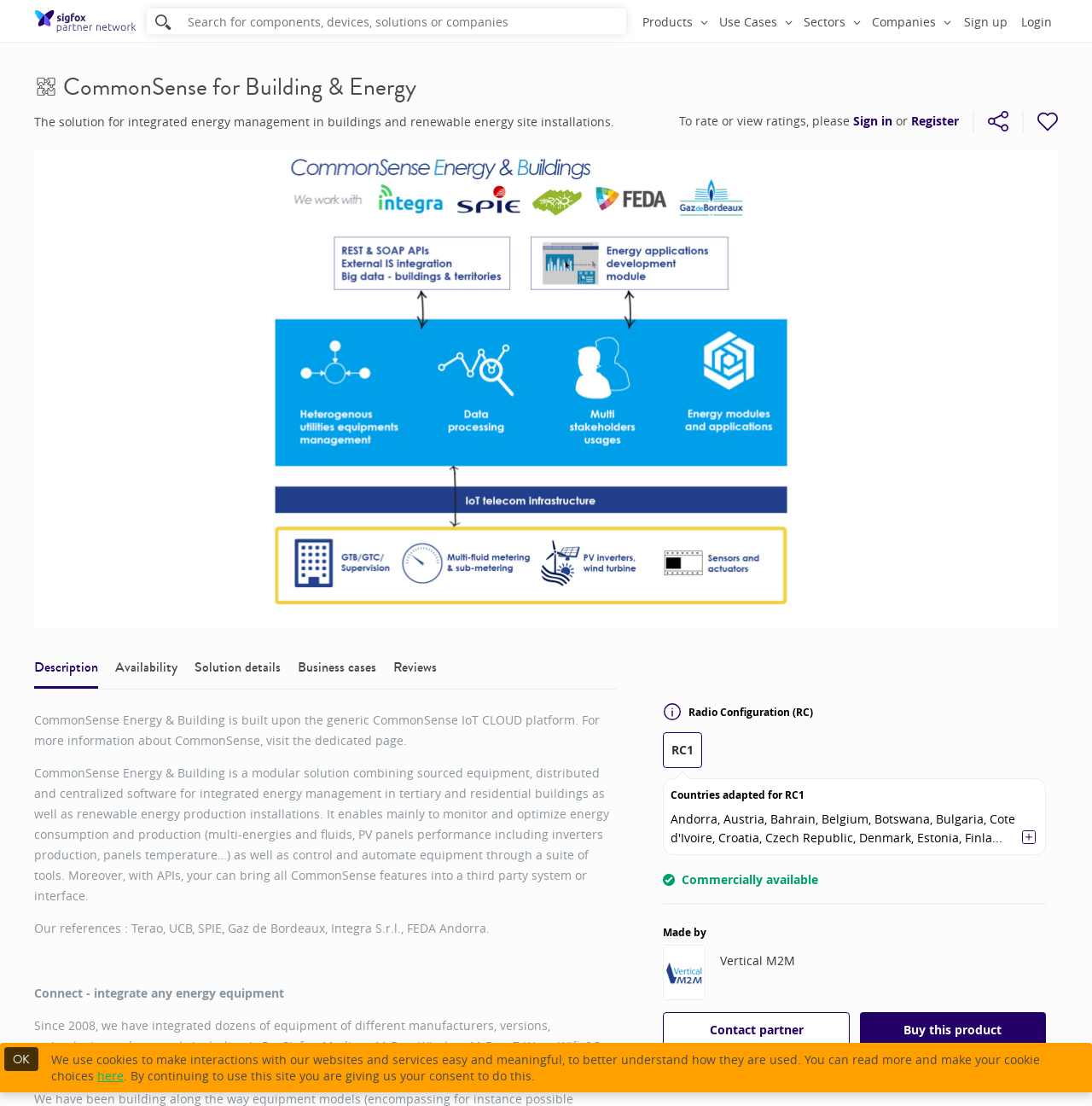Create a detailed narrative of the webpage’s visual and textual elements.

The webpage is about CommonSense for Building & Energy, a solution for integrated energy management in buildings and renewable energy site installations. At the top, there is a layout table with a home icon and a search box, allowing users to search for components, devices, solutions, or companies. Next to the search box, there is a button with a magnifying glass icon. On the right side of the top section, there are links to sign up, log in, and access various sections of the website, including products, use cases, sectors, and companies.

Below the top section, there is a heading with the title "CommonSense for Building & Energy" and a brief description of the solution. On the left side, there is a link to rate or view ratings, and on the right side, there are links to sign in and register.

The main content of the webpage is divided into several sections. The first section has a heading "Radio Configuration (RC)" and a button with a radio configuration icon. Below this section, there are links to "RC1" and a heading "Countries adapted for RC1". There is also a button with a flag icon.

The next section has a heading "Made by" and a link to "Vertical M2M". There is also a button to contact a partner and a link to buy the product.

On the left side of the webpage, there are links to access different sections, including description, availability, solution details, business cases, and reviews.

The webpage also has a section that describes CommonSense Energy & Building, a modular solution that combines sourced equipment, distributed and centralized software for integrated energy management. This section also mentions the features of the solution, including monitoring and optimizing energy consumption and production, controlling and automating equipment, and integrating with third-party systems.

Below this section, there are testimonials from references, including Terao, UCB, SPIE, Gaz de Bordeaux, Integra S.r.l., and FEDA Andorra.

The webpage also has a section that highlights the ability to connect and integrate any energy equipment, mentioning that they have integrated dozens of equipment from different manufacturers, versions, technologies, and protocols.

At the bottom of the webpage, there is a section about cookies, explaining how they are used to make interactions with the website easy and meaningful. There is also a link to make cookie choices and a statement about giving consent to use cookies by continuing to use the site.